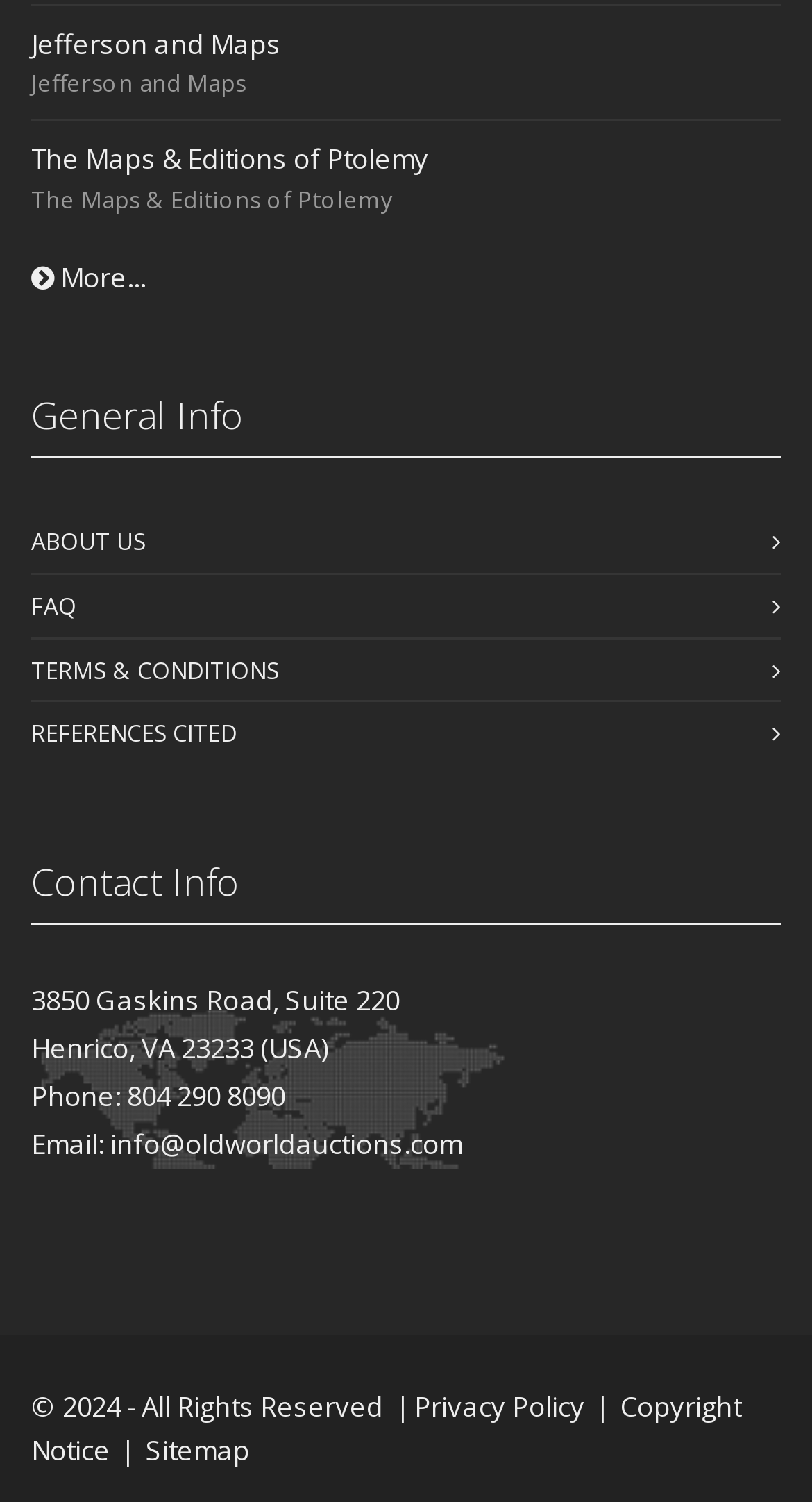What year is the copyright notice for?
Could you answer the question in a detailed manner, providing as much information as possible?

I found the copyright year by looking at the bottom of the page, where it says '© 2024 - All Rights Reserved'.